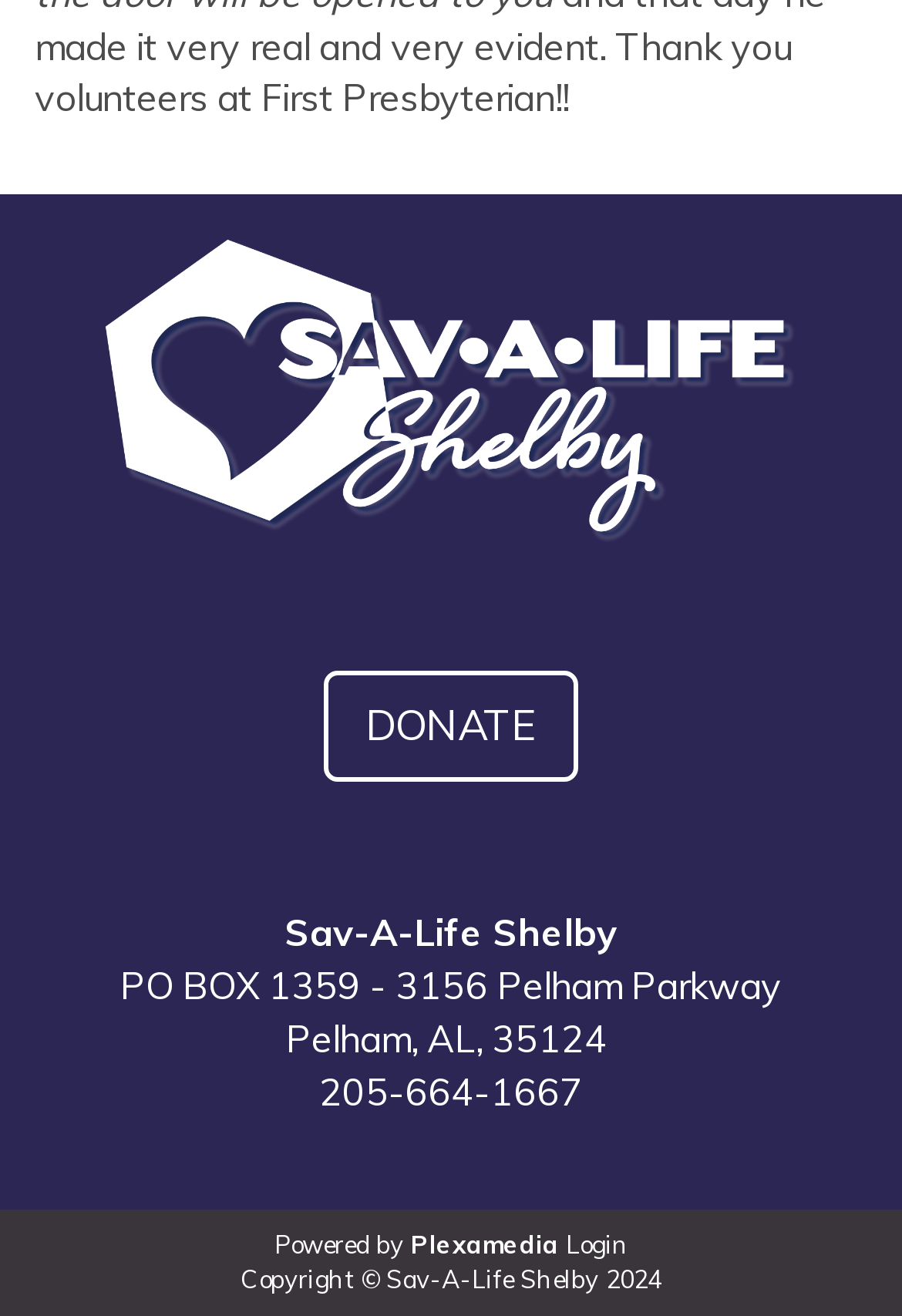What is the purpose of the 'Baby Bottle Campaign-Baby Bottles' link?
Can you give a detailed and elaborate answer to the question?

The purpose of the 'Baby Bottle Campaign-Baby Bottles' link can be inferred as supporting a campaign, as it is a link element with a descriptive text, and it is likely related to a fundraising or awareness campaign.